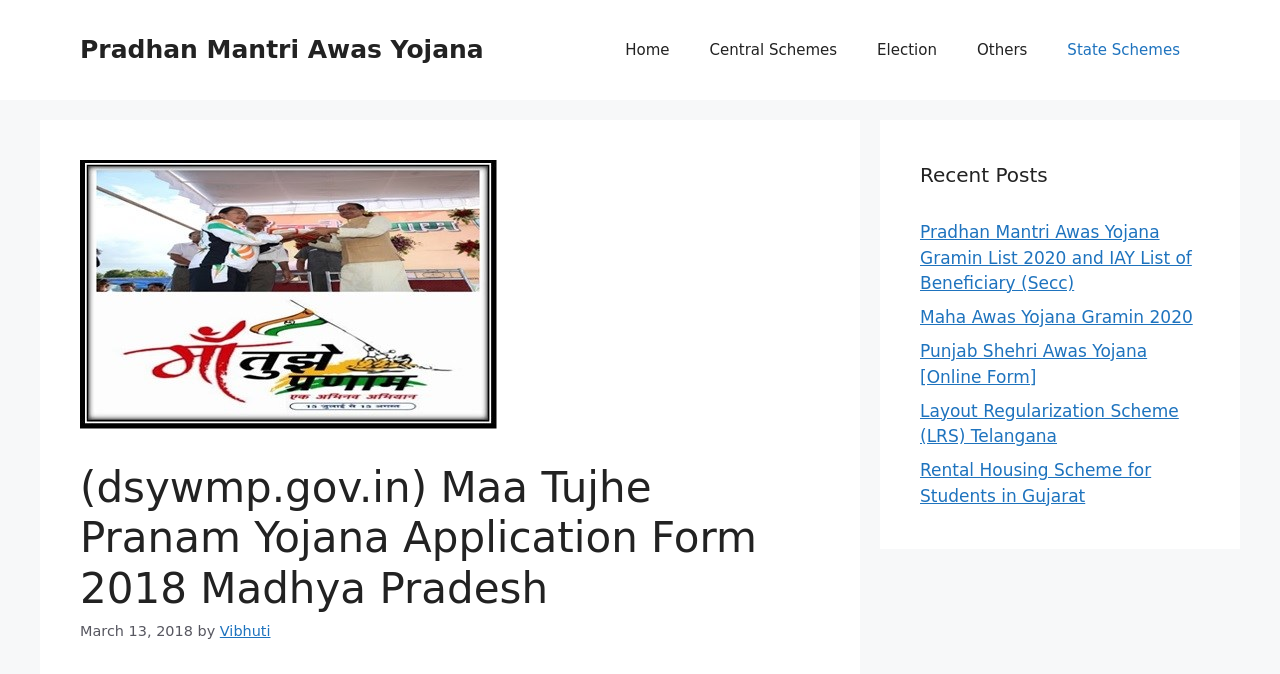Use a single word or phrase to respond to the question:
What is the date of the post?

March 13, 2018